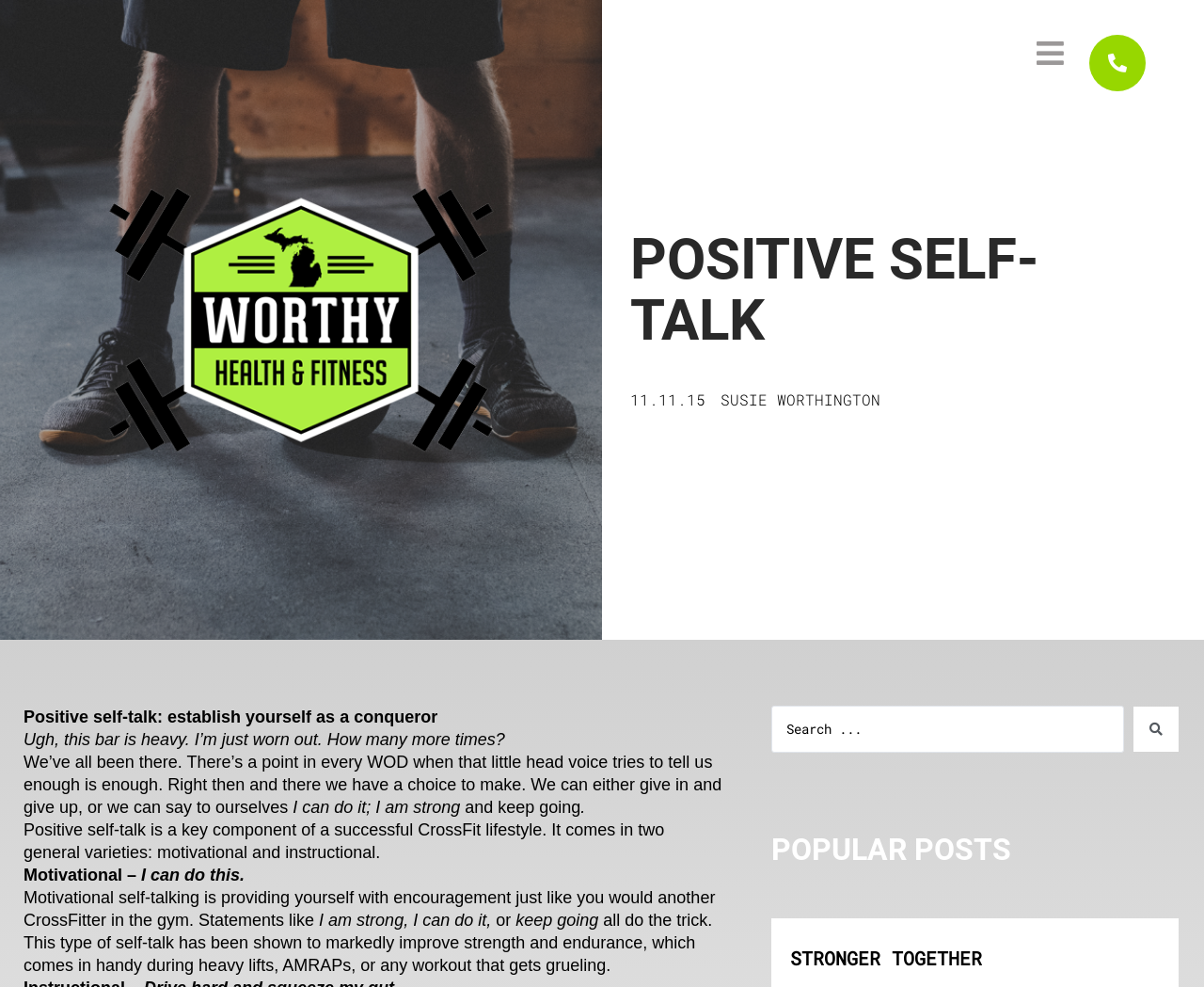Provide a short answer to the following question with just one word or phrase: What is the purpose of motivational self-talk?

To provide encouragement